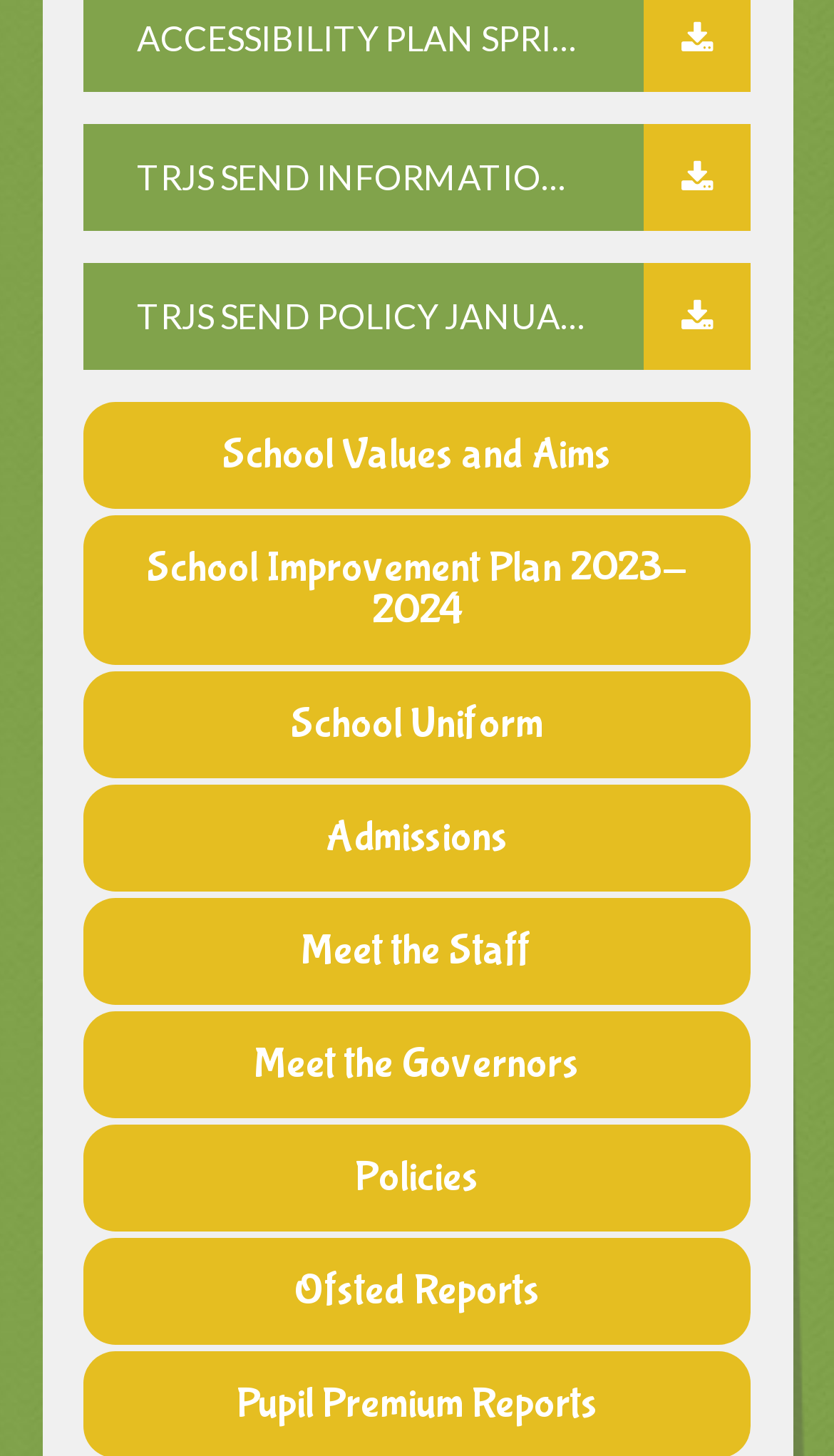Provide the bounding box coordinates for the specified HTML element described in this description: "Meet the Governors". The coordinates should be four float numbers ranging from 0 to 1, in the format [left, top, right, bottom].

[0.1, 0.694, 0.9, 0.768]